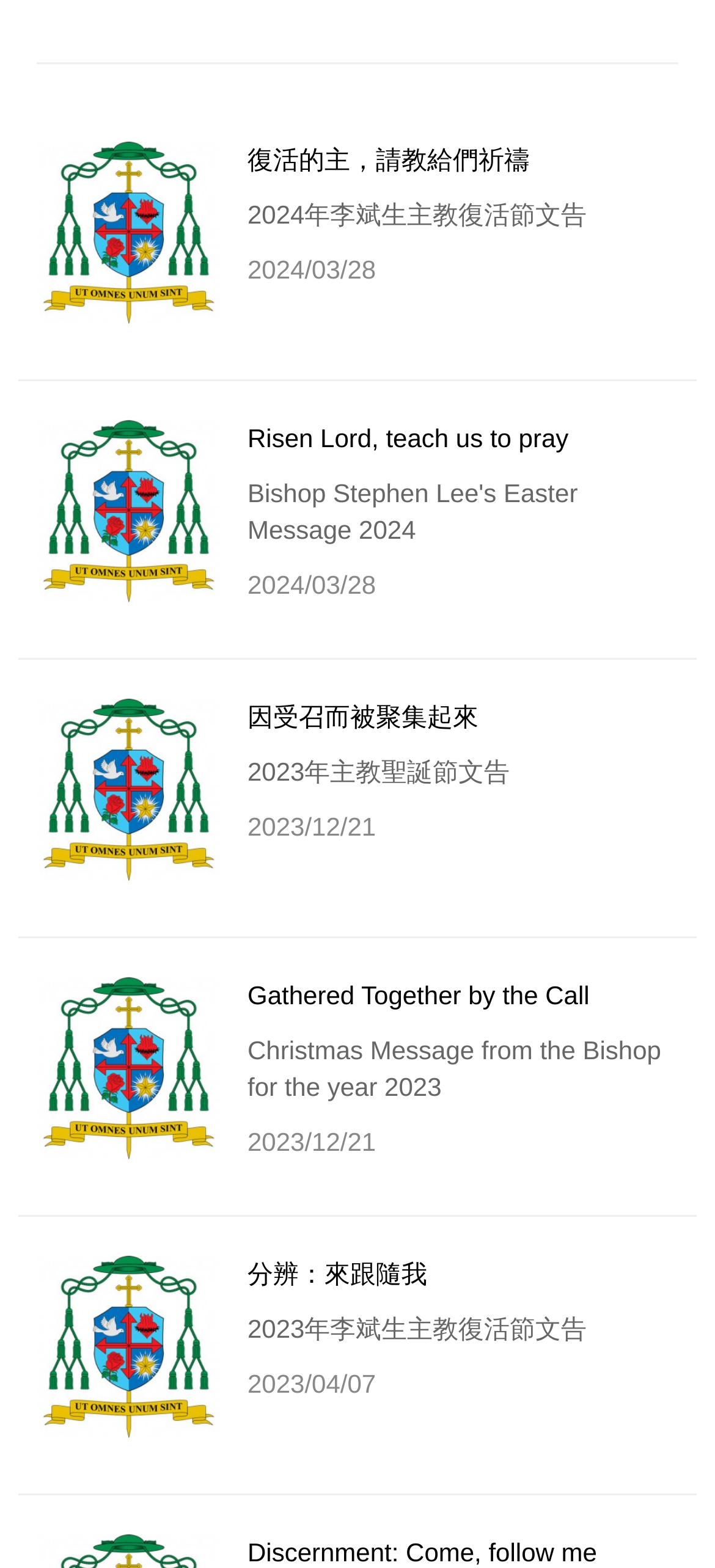Please determine the bounding box coordinates for the UI element described here. Use the format (top-left x, top-left y, bottom-right x, bottom-right y) with values bounded between 0 and 1: Discernment: Come, follow me

[0.346, 0.98, 0.835, 0.999]